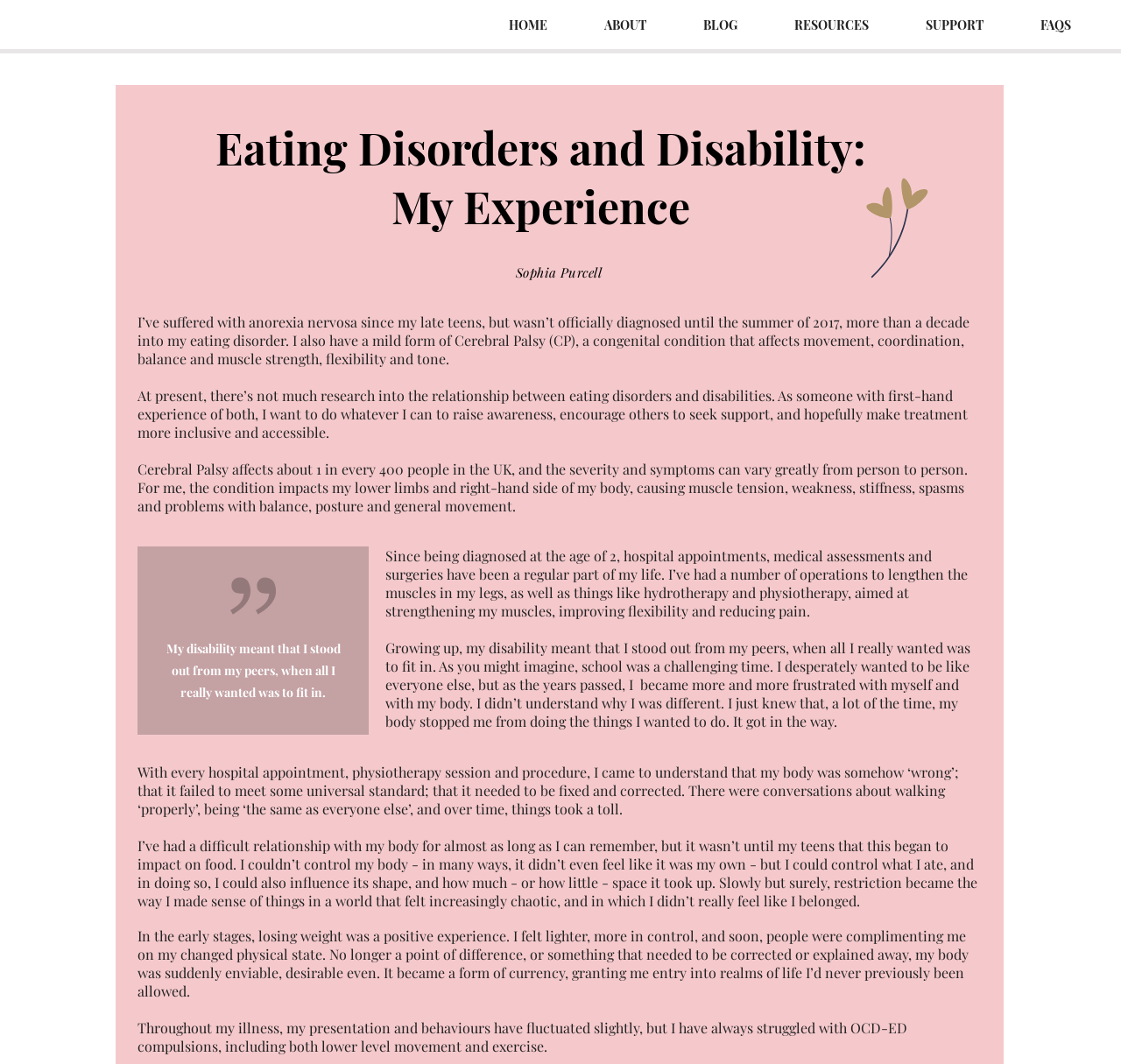Give a detailed account of the webpage.

The webpage is about the personal experience of Sophia Purcell, who has anorexia nervosa and cerebral palsy. At the top of the page, there is a navigation menu with links to different sections of the website, including "HOME", "ABOUT", "BLOG", "RESOURCES", "SUPPORT", and "FAQS". 

Below the navigation menu, there is a heading that reads "Eating Disorders and Disability: My Experience". The author, Sophia Purcell, is introduced, and her story begins. Sophia shares her experience of living with anorexia nervosa and cerebral palsy, describing how she was diagnosed with anorexia in 2017 and has been living with cerebral palsy since childhood. 

The text is divided into several paragraphs, each describing a different aspect of Sophia's experience. She talks about the lack of research into the relationship between eating disorders and disabilities, and how she wants to raise awareness and make treatment more inclusive. Sophia also describes how cerebral palsy affects her daily life, including muscle tension, weakness, and balance problems. 

Throughout the page, Sophia shares her struggles with body image, feeling like she didn't fit in, and how her disability made her feel like her body was "wrong". She explains how she developed anorexia as a way to control her body and feel more in control of her life. The text is a personal and emotional account of Sophia's experiences, and it takes up most of the page.